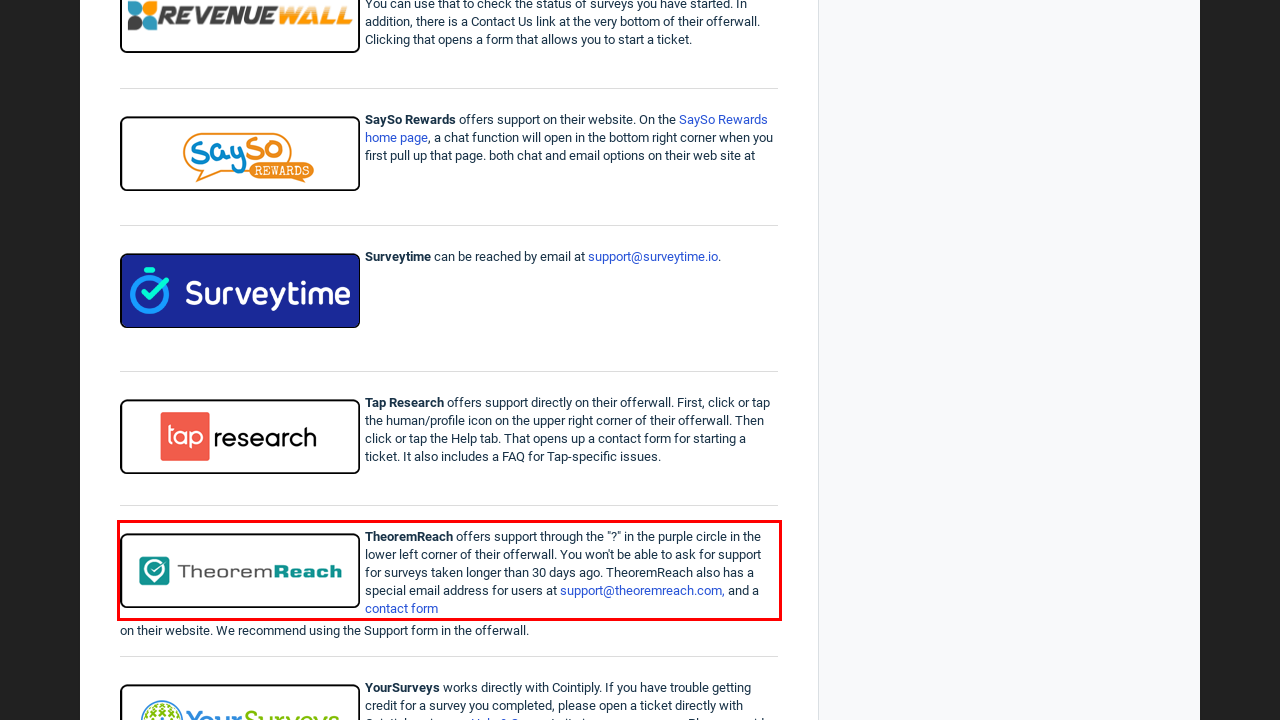Review the webpage screenshot provided, and perform OCR to extract the text from the red bounding box.

TheoremReach offers support through the "?" in the purple circle in the lower left corner of their offerwall. You won't be able to ask for support for surveys taken longer than 30 days ago. TheoremReach also has a special email address for users at support@theoremreach.com, and a contact form